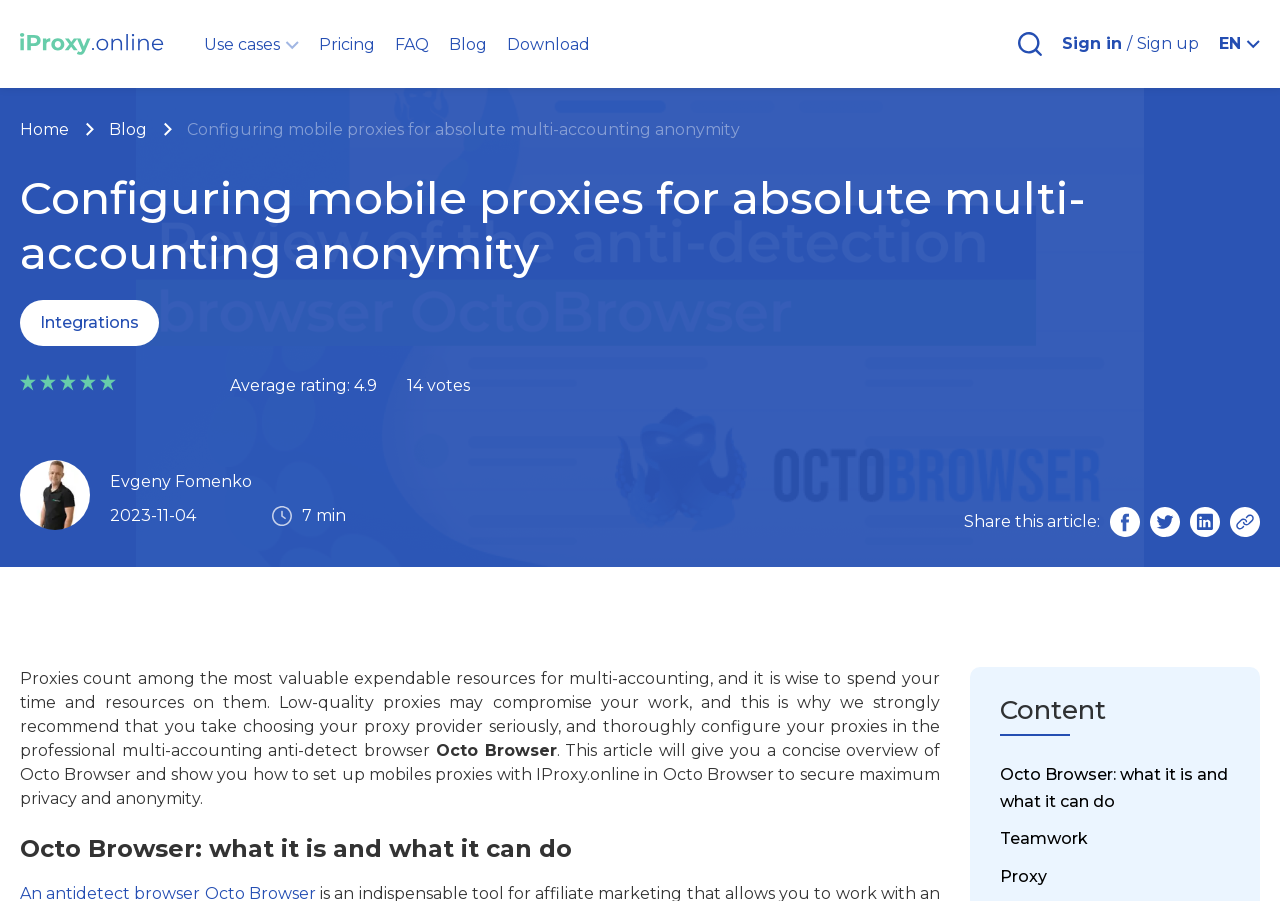Reply to the question with a single word or phrase:
What is the date of the article?

2023-11-04